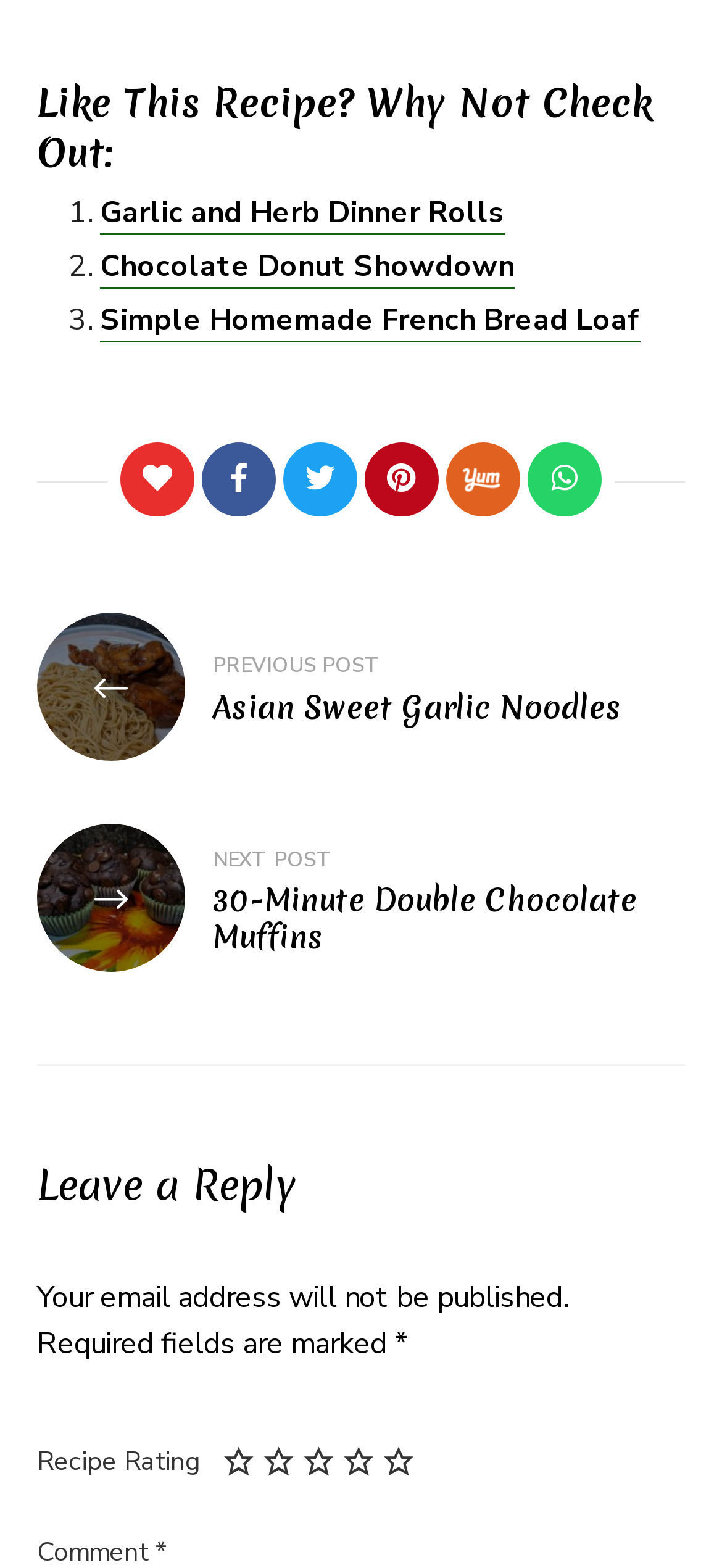From the screenshot, find the bounding box of the UI element matching this description: "Uncategorized". Supply the bounding box coordinates in the form [left, top, right, bottom], each a float between 0 and 1.

None